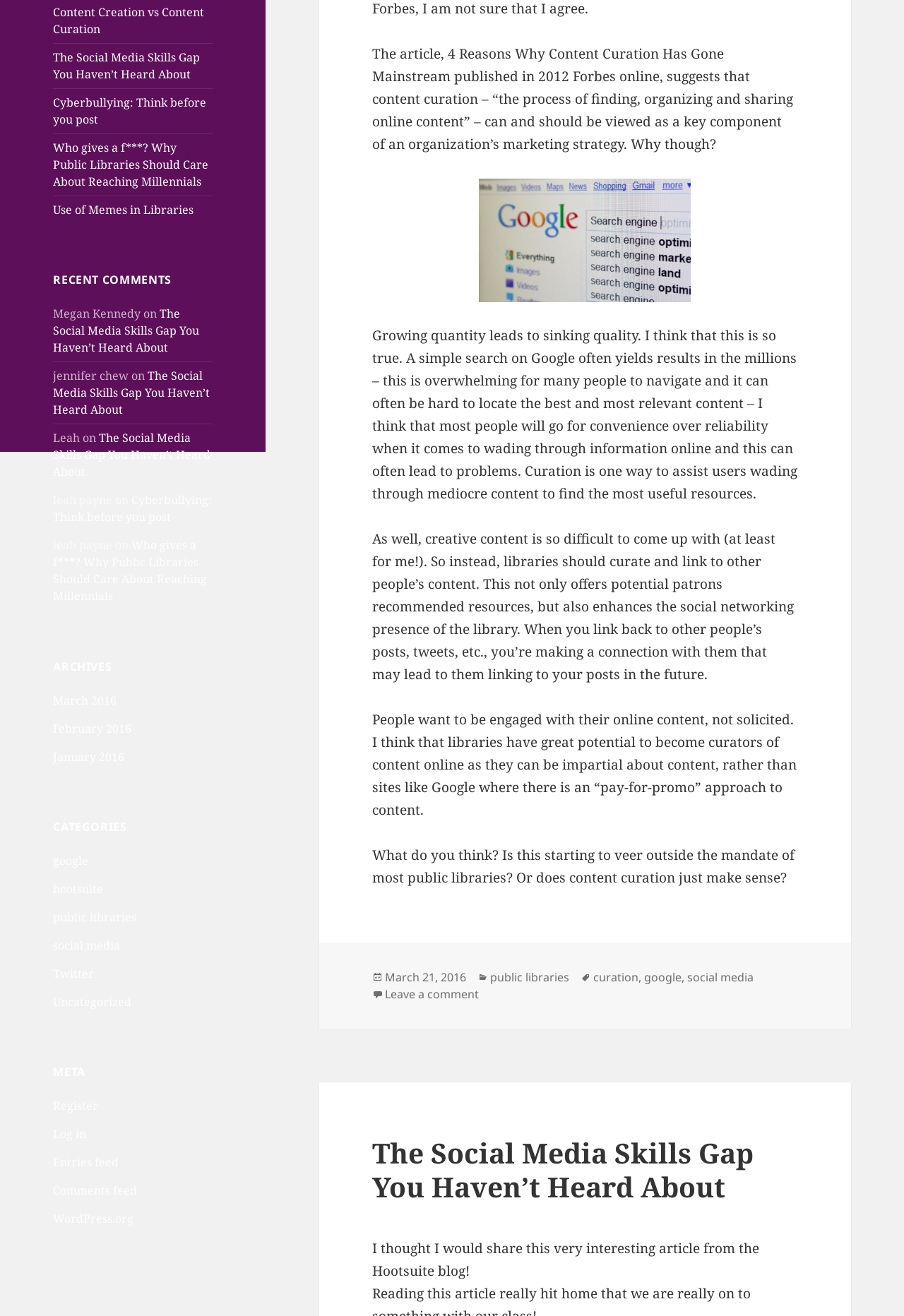Given the element description, predict the bounding box coordinates in the format (top-left x, top-left y, bottom-right x, bottom-right y), using floating point numbers between 0 and 1: 1 800 351 1066

None